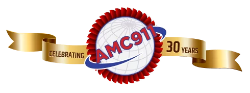What is being celebrated in the logo?
Answer with a single word or phrase, using the screenshot for reference.

30 years of service